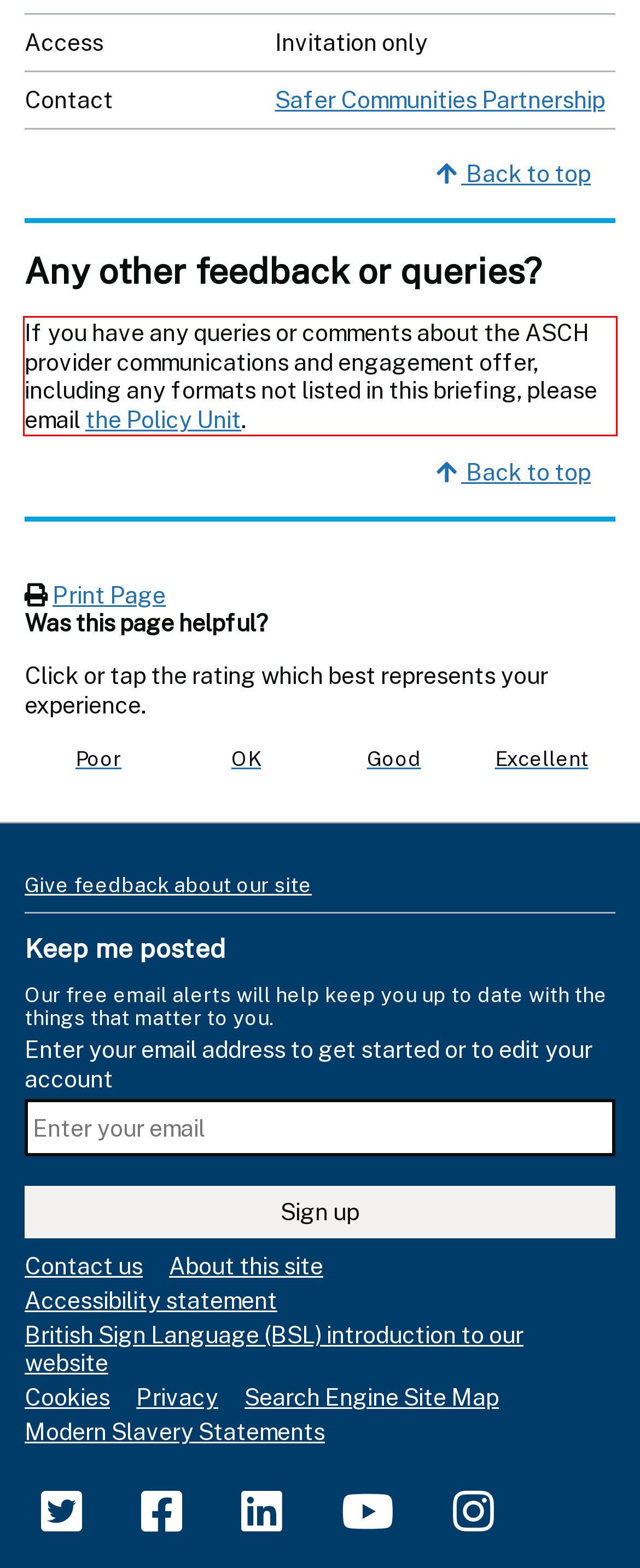You are presented with a webpage screenshot featuring a red bounding box. Perform OCR on the text inside the red bounding box and extract the content.

If you have any queries or comments about the ASCH provider communications and engagement offer, including any formats not listed in this briefing, please email the Policy Unit.